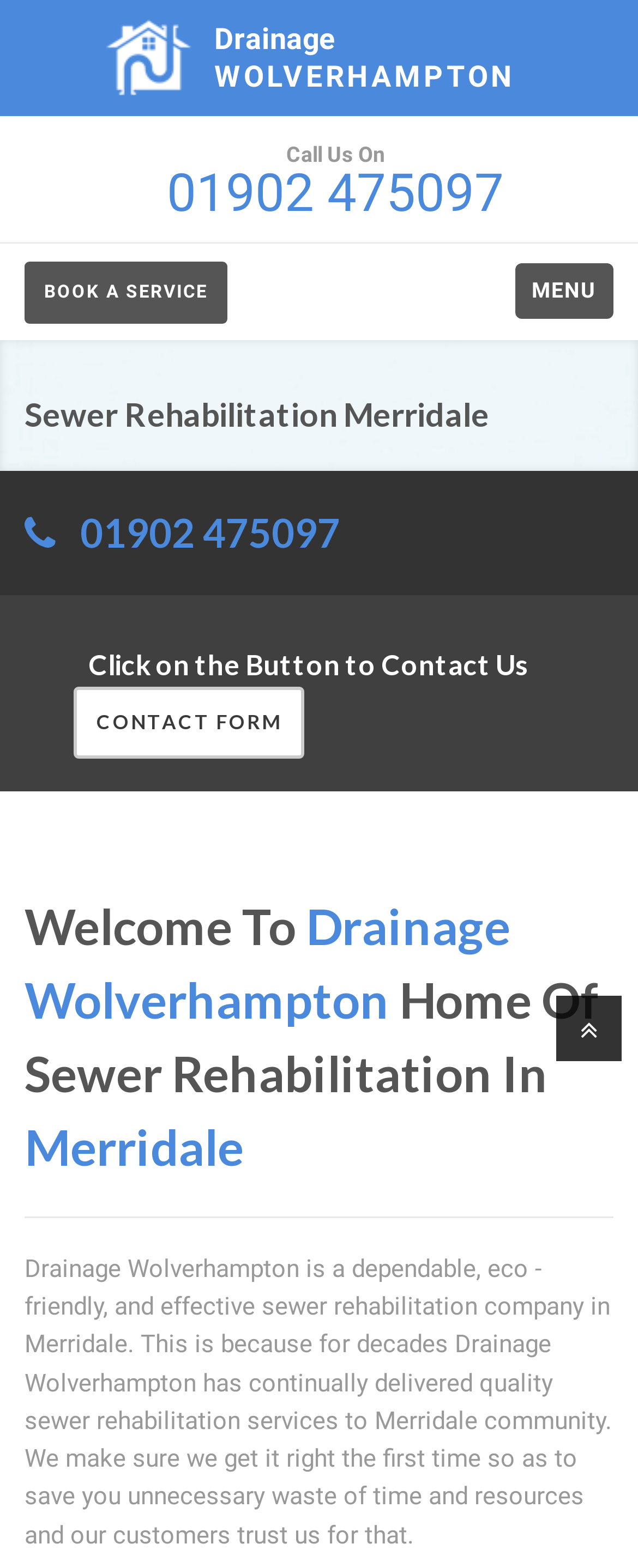Determine the main text heading of the webpage and provide its content.

Sewer Rehabilitation Merridale